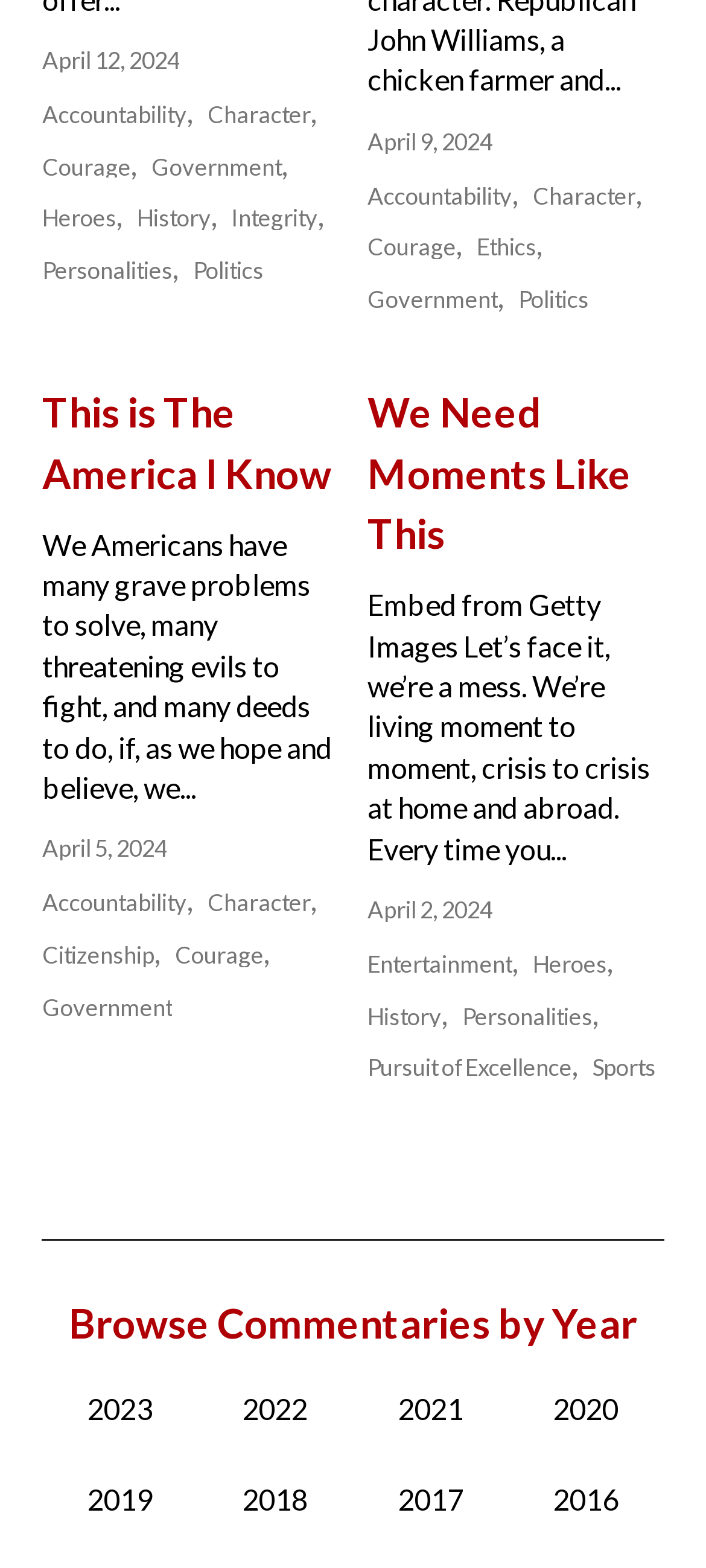Specify the bounding box coordinates of the area to click in order to execute this command: 'Explore the article 'We Need Moments Like This''. The coordinates should consist of four float numbers ranging from 0 to 1, and should be formatted as [left, top, right, bottom].

[0.521, 0.244, 0.94, 0.715]